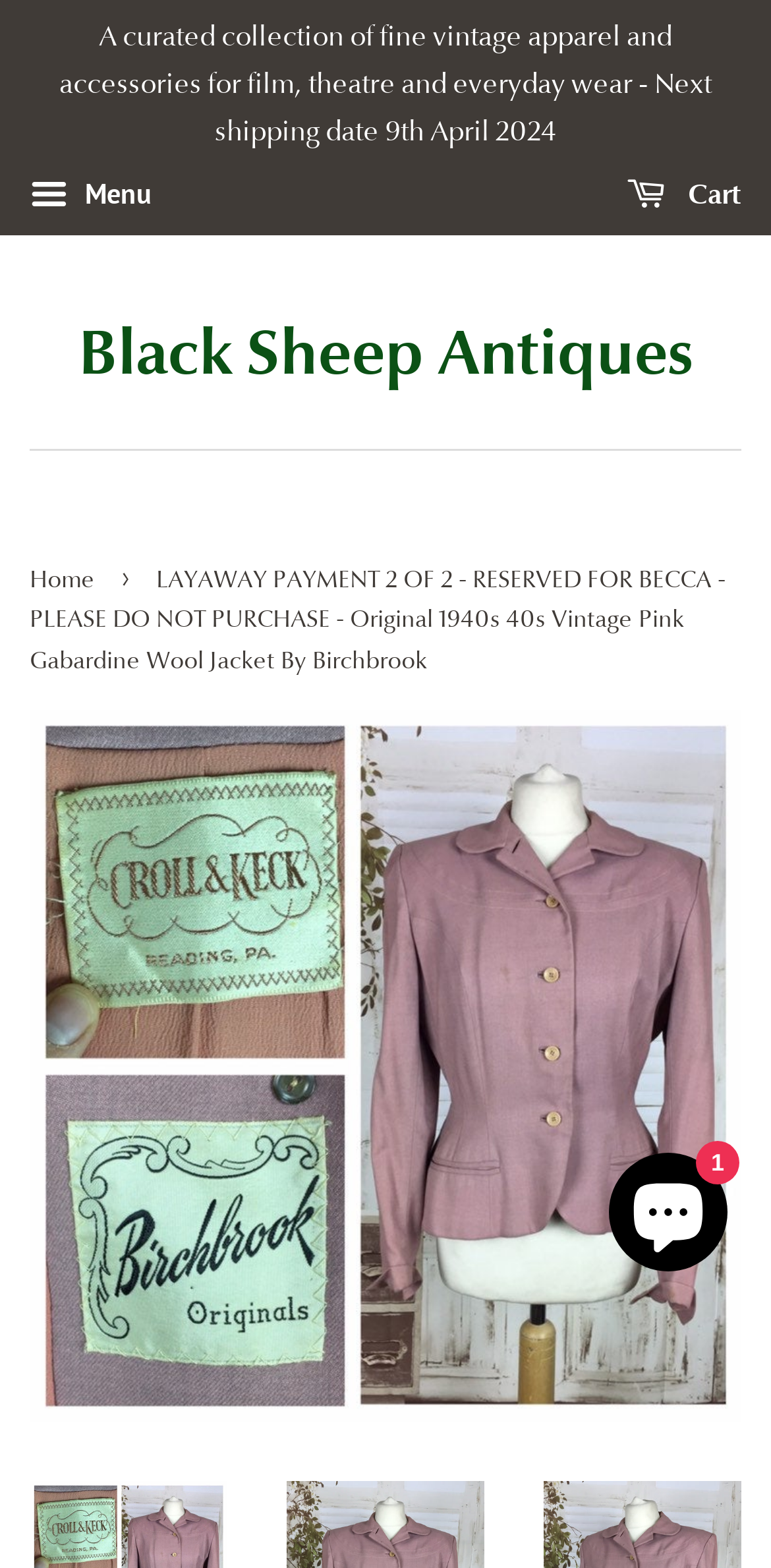How many links are in the top navigation bar?
Please use the image to provide a one-word or short phrase answer.

3